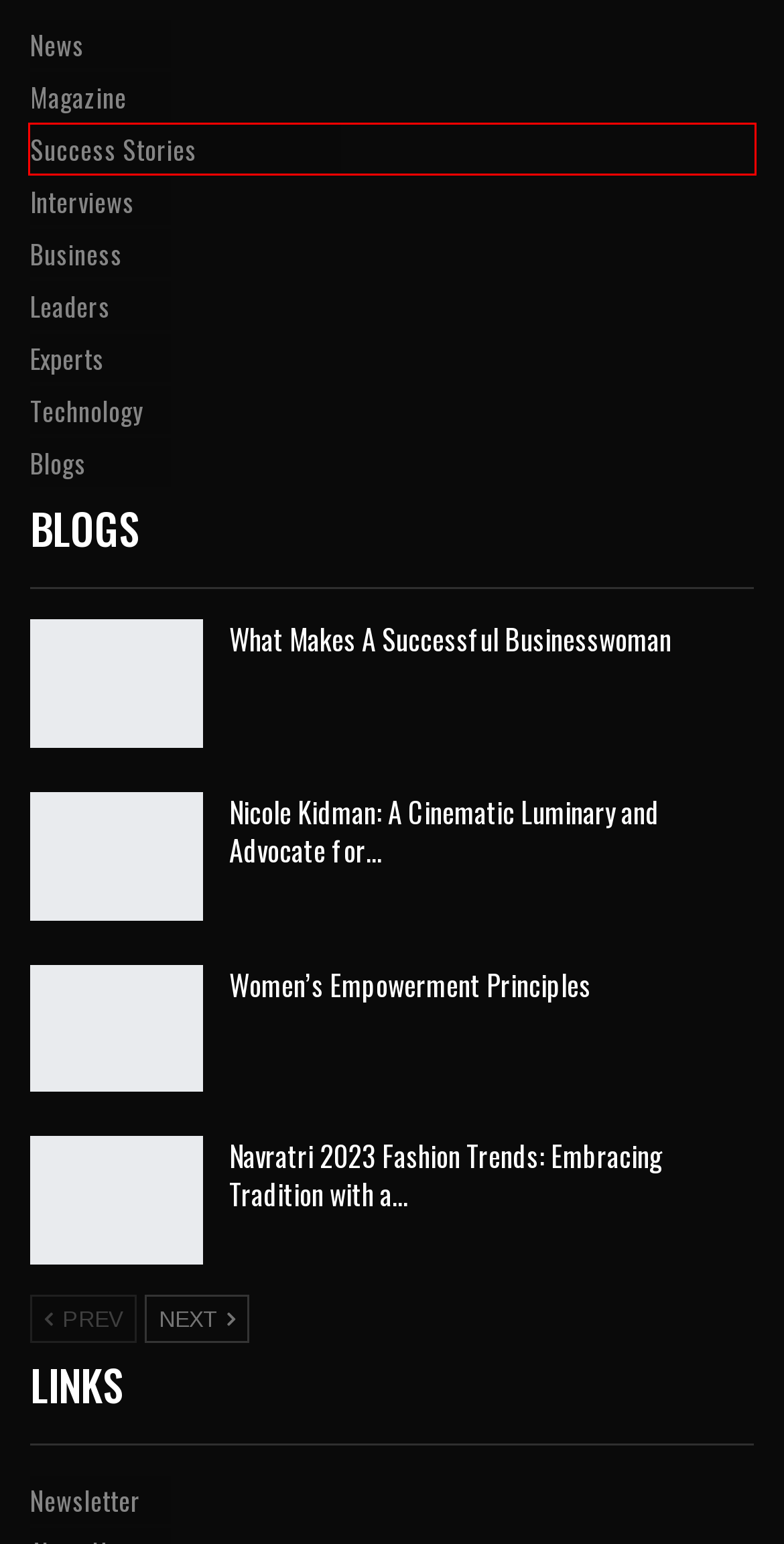You have been given a screenshot of a webpage, where a red bounding box surrounds a UI element. Identify the best matching webpage description for the page that loads after the element in the bounding box is clicked. Options include:
A. Interviews Archives - The Corporate Women
B. Success Stories Archives - The Corporate Women
C. Technology Archives - The Corporate Women
D. What Makes A Successful Businesswoman - The Corporate Women
E. Magazine - The Corporate Women
F. Navratri 2023 Fashion Trends: Embracing Tradition with a Modern Twist - The Corporate Women
G. Newsletter - The Corporate Women
H. Women's Empowerment Principles - The Corporate Women

B